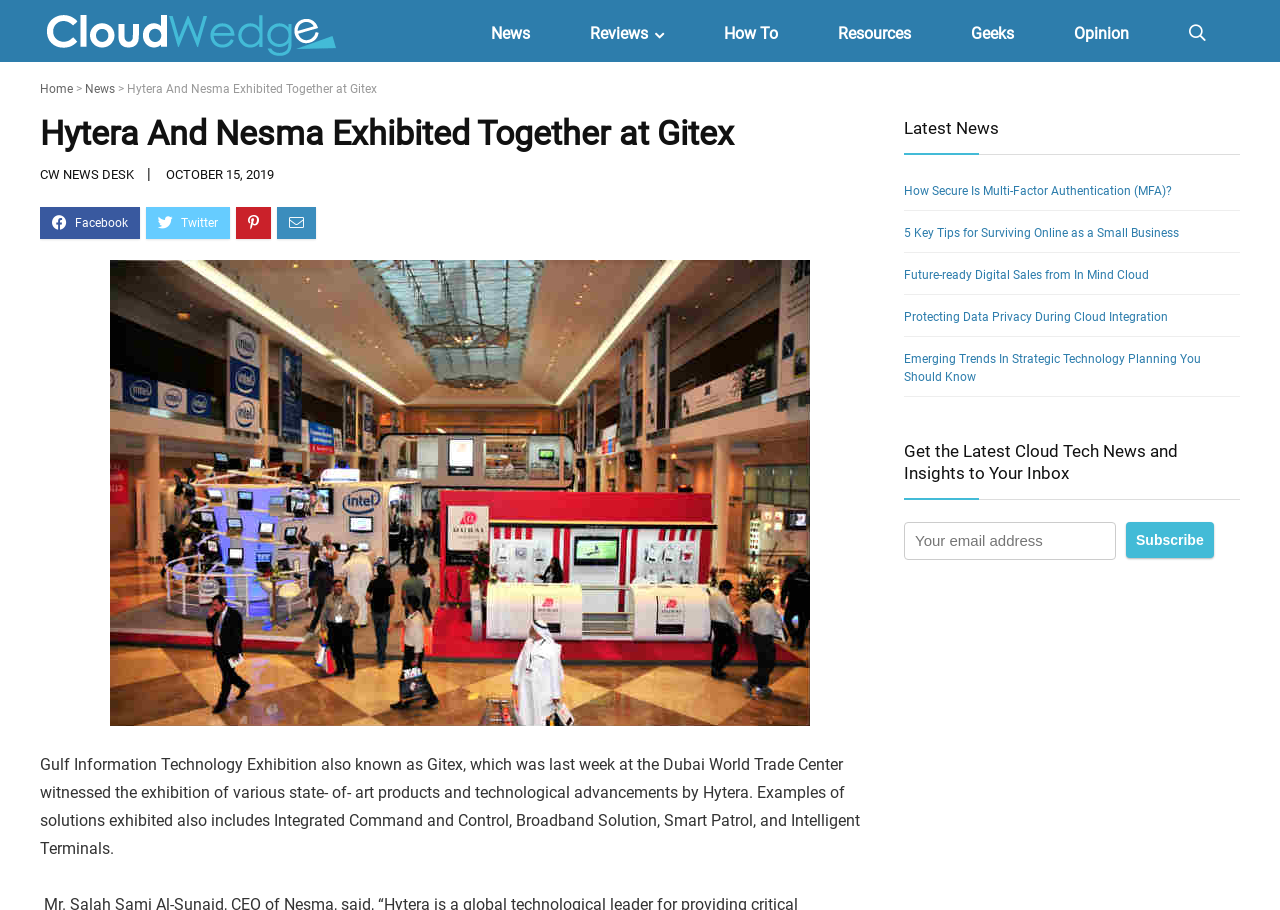Find the bounding box of the element with the following description: "Parts search rules". The coordinates must be four float numbers between 0 and 1, formatted as [left, top, right, bottom].

None